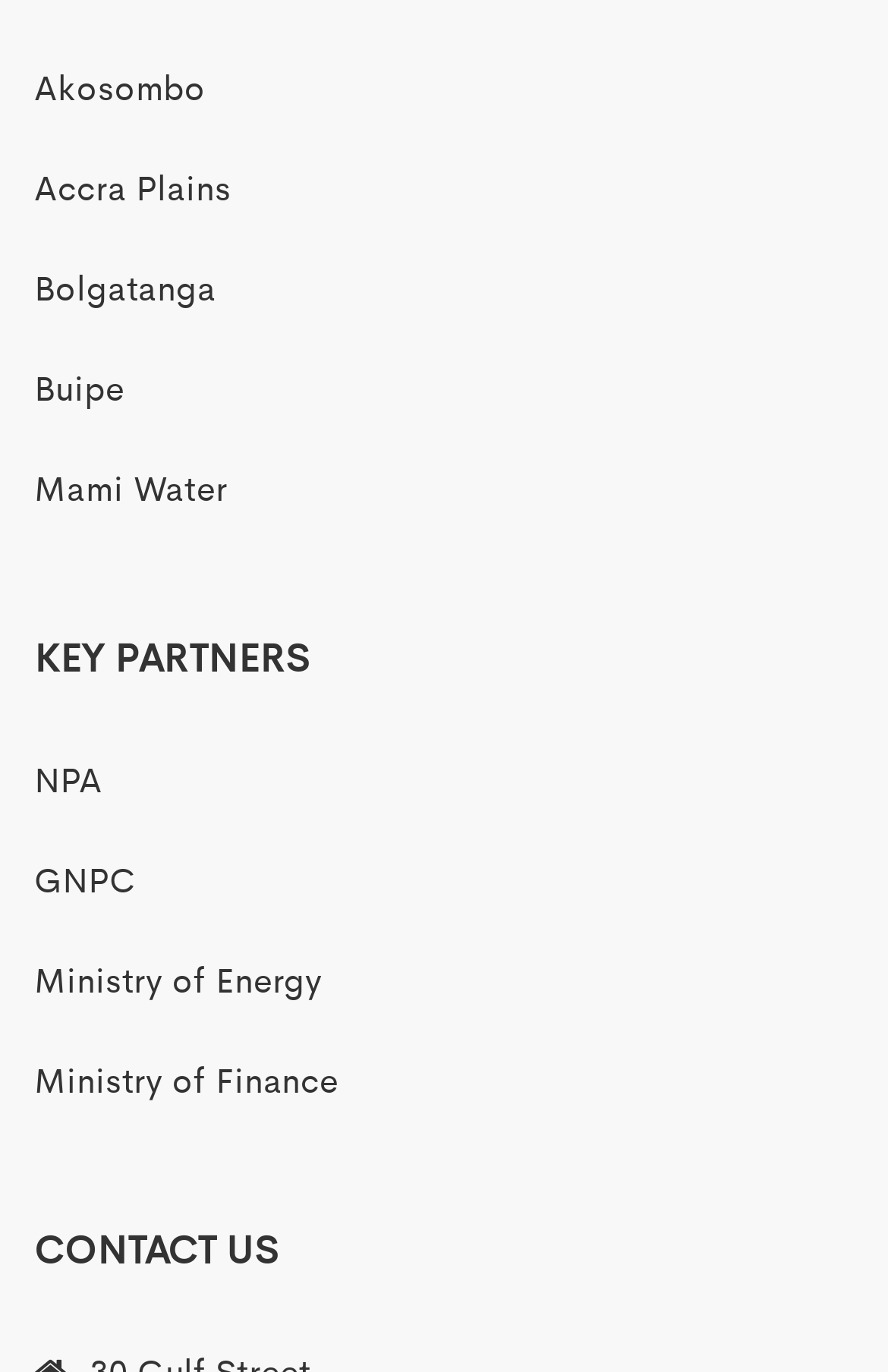Using the provided element description, identify the bounding box coordinates as (top-left x, top-left y, bottom-right x, bottom-right y). Ensure all values are between 0 and 1. Description: Mami Water

[0.038, 0.337, 0.256, 0.372]